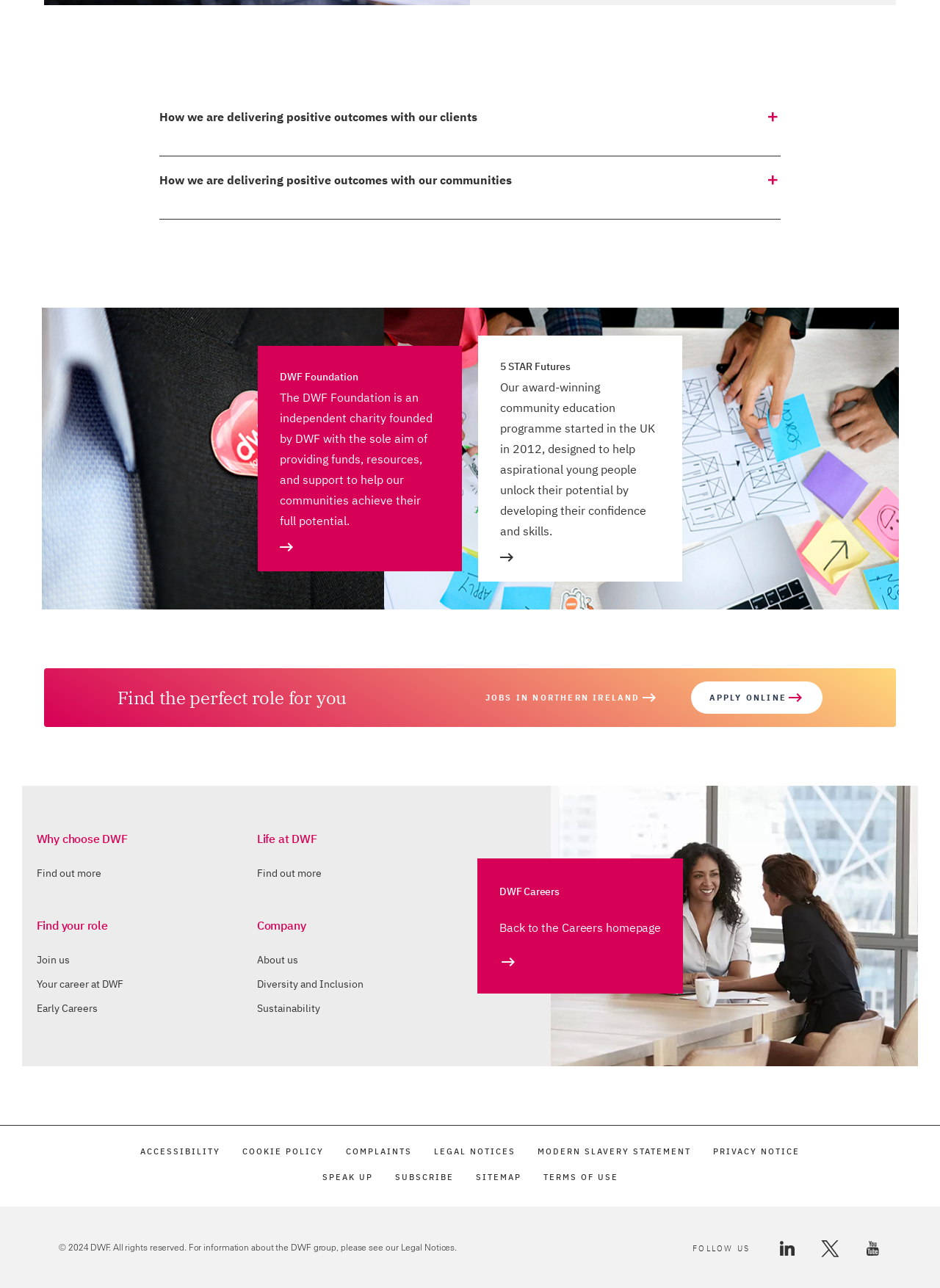Please determine the bounding box coordinates of the element to click on in order to accomplish the following task: "Apply online". Ensure the coordinates are four float numbers ranging from 0 to 1, i.e., [left, top, right, bottom].

[0.735, 0.529, 0.875, 0.554]